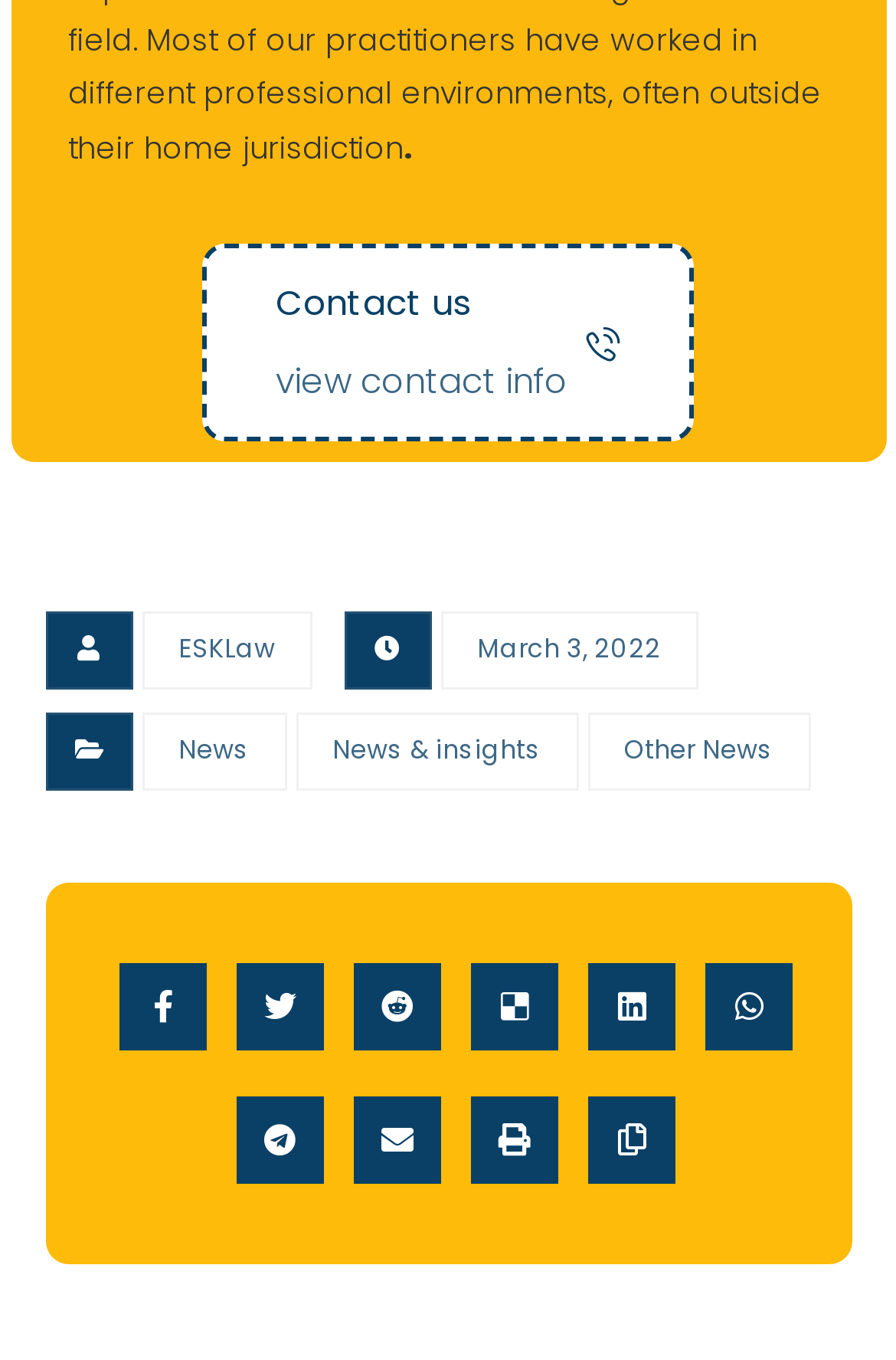What is the date mentioned on the webpage?
Provide a detailed and extensive answer to the question.

I found the date 'March 3, 2022' mentioned on the webpage, which is a link element with a bounding box coordinate of [0.491, 0.45, 0.778, 0.507].